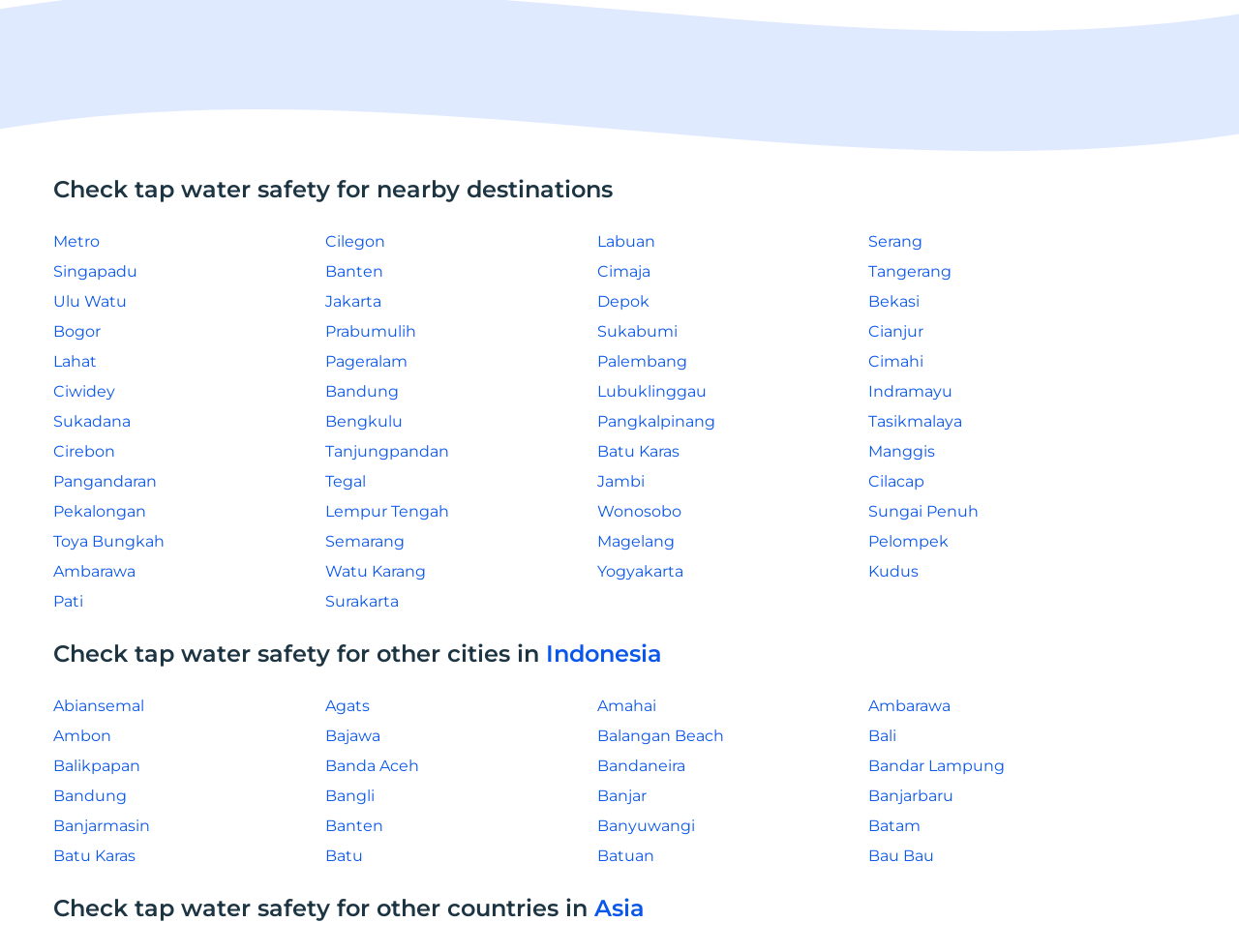Find the UI element described as: "Cilacap" and predict its bounding box coordinates. Ensure the coordinates are four float numbers between 0 and 1, [left, top, right, bottom].

[0.701, 0.496, 0.746, 0.515]